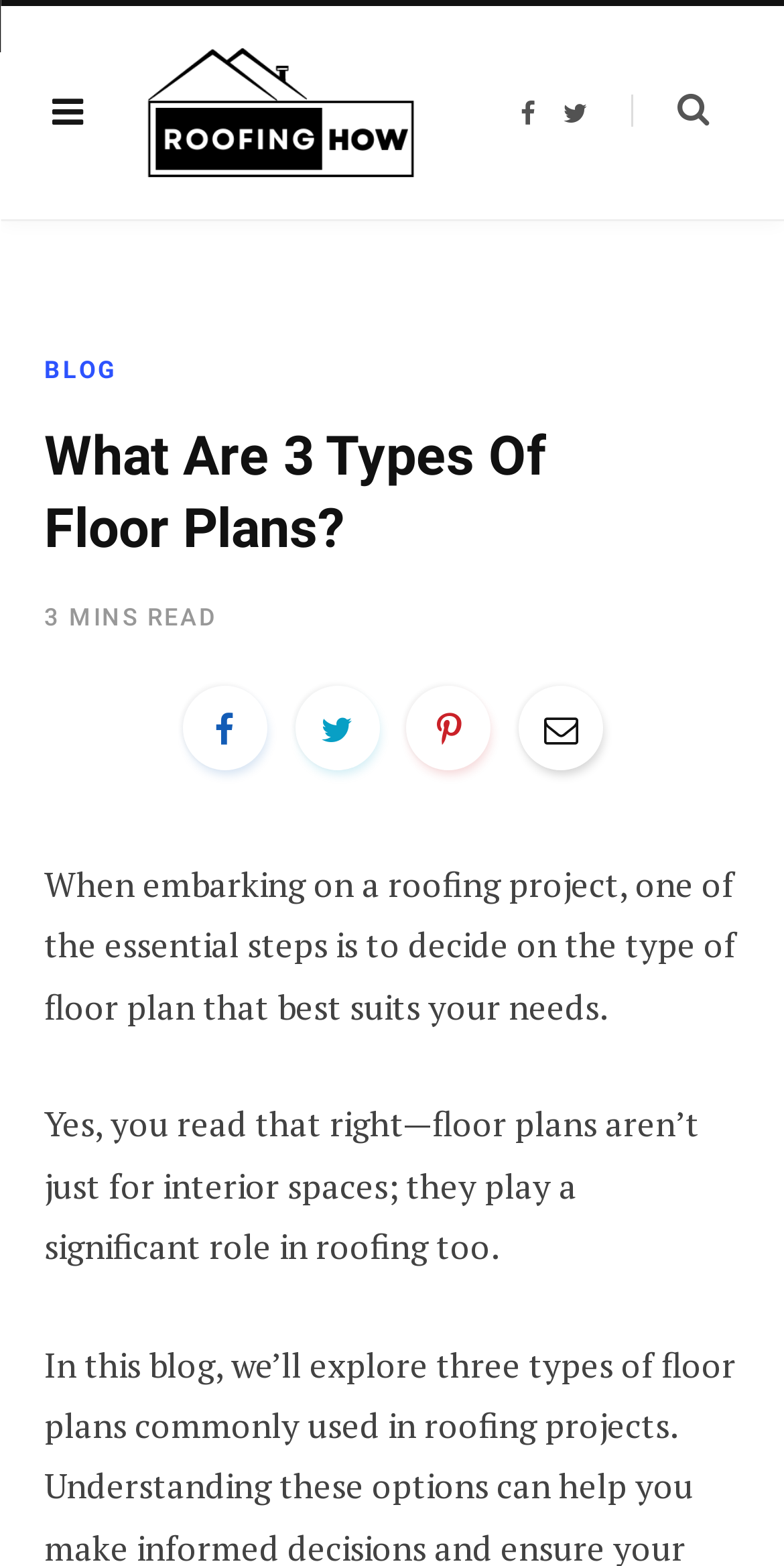Could you provide the bounding box coordinates for the portion of the screen to click to complete this instruction: "Click on the RoofingHOW link"?

[0.159, 0.028, 0.559, 0.116]